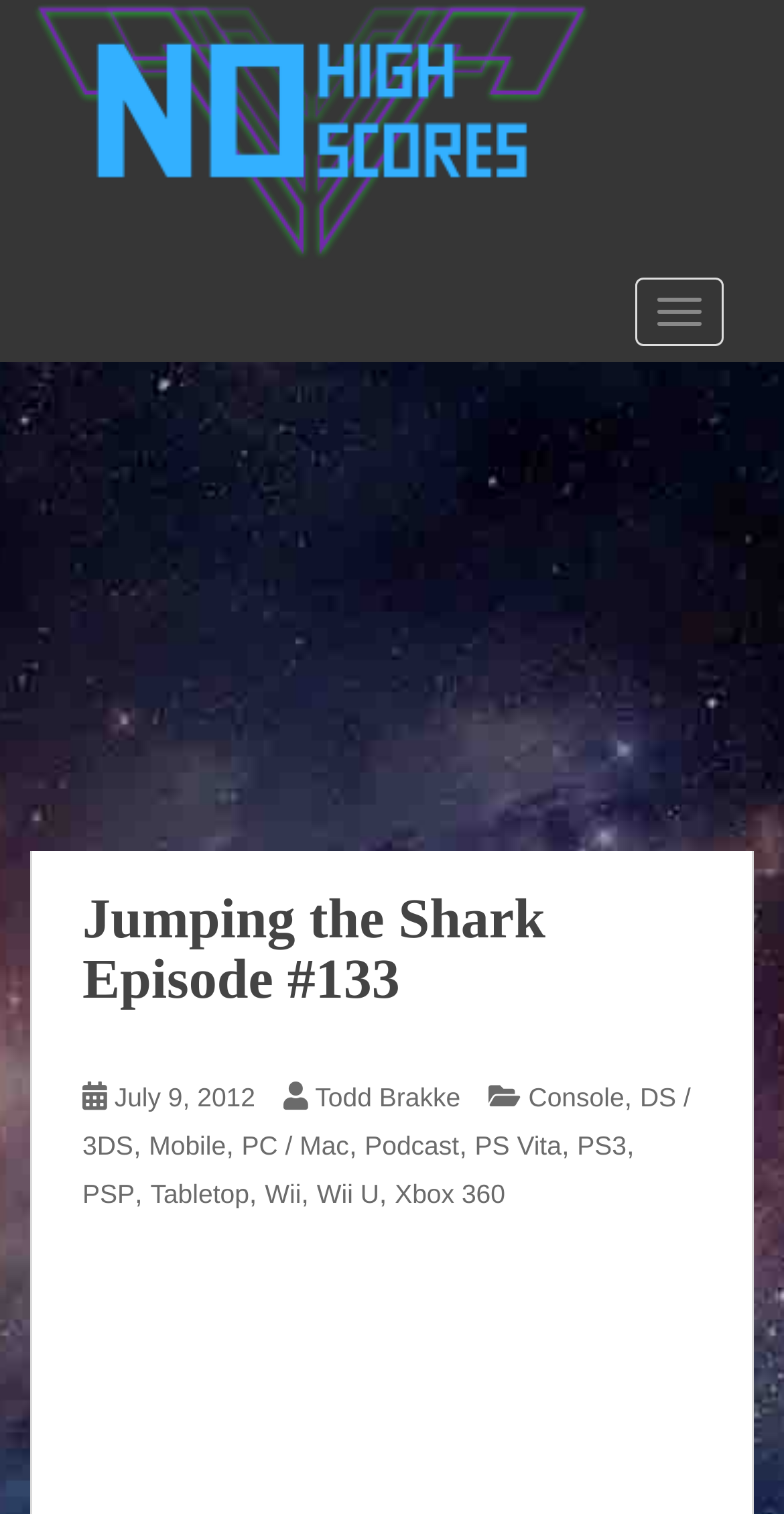Determine the bounding box coordinates of the clickable element necessary to fulfill the instruction: "Read the post from Todd Brakke". Provide the coordinates as four float numbers within the 0 to 1 range, i.e., [left, top, right, bottom].

[0.402, 0.715, 0.587, 0.735]